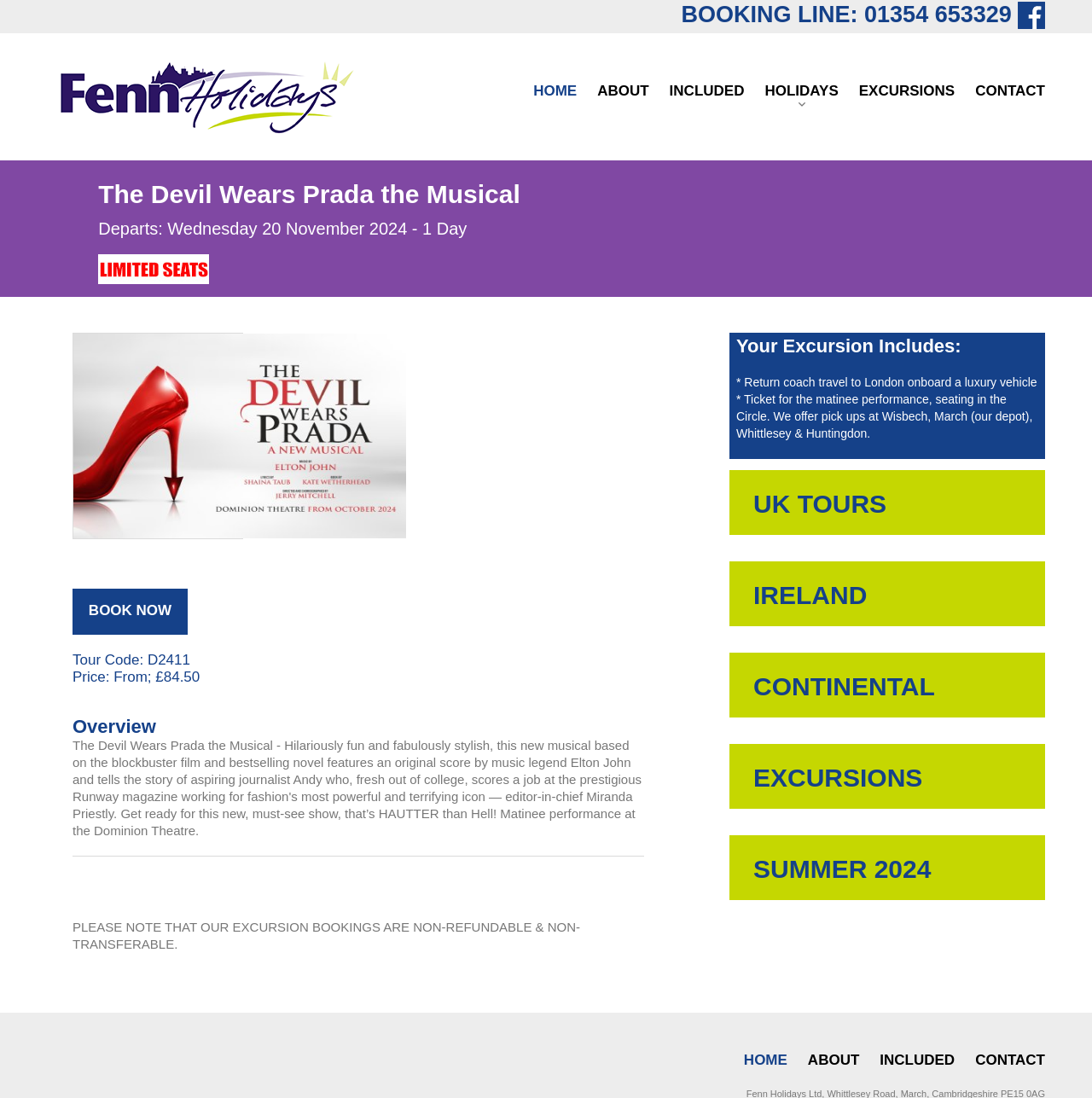Write an exhaustive caption that covers the webpage's main aspects.

This webpage is about a travel agency, specifically a page for booking a musical excursion. At the top, there is a booking line phone number and a link to the right of it. Below that, there is a navigation menu with links to "HOME", "ABOUT", "INCLUDED", "HOLIDAYS", "EXCURSIONS", and "CONTACT".

On the left side of the page, there is a large section with information about the excursion. It starts with a heading "The Devil Wears Prada the Musical" and below that, there is a subheading "Departs: Wednesday 20 November 2024 - 1 Day". To the right of this section, there is an image. Below the image, there is a "BOOK NOW" link and some details about the tour, including the tour code and price.

Further down, there is a heading "Overview" and below that, a paragraph of text with some important notes about the excursion bookings. Below that, there is a section with a heading "Your Excursion Includes:" and a list of what is included in the excursion, such as return coach travel and a ticket to the matinee performance.

On the right side of the page, there are several links to other pages, including "UK TOURS", "IRELAND", "CONTINENTAL", "EXCURSIONS", and "SUMMER 2024". Each of these links has a corresponding heading below it. At the very bottom of the page, there is a repeat of the navigation menu with links to "HOME", "ABOUT", "INCLUDED", and "CONTACT".